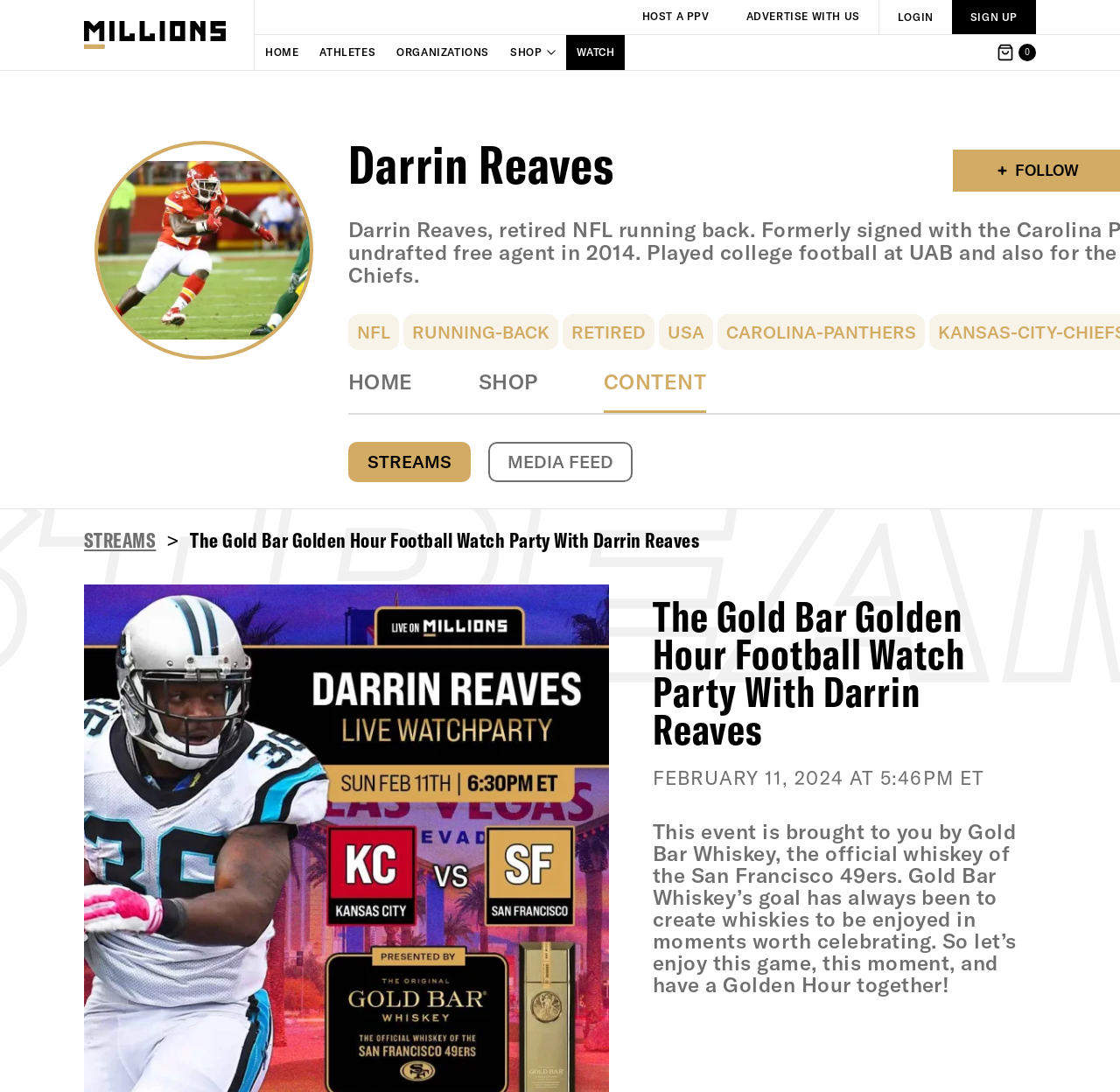Determine the bounding box coordinates of the clickable element to complete this instruction: "Sign up for the event". Provide the coordinates in the format of four float numbers between 0 and 1, [left, top, right, bottom].

[0.85, 0.0, 0.925, 0.031]